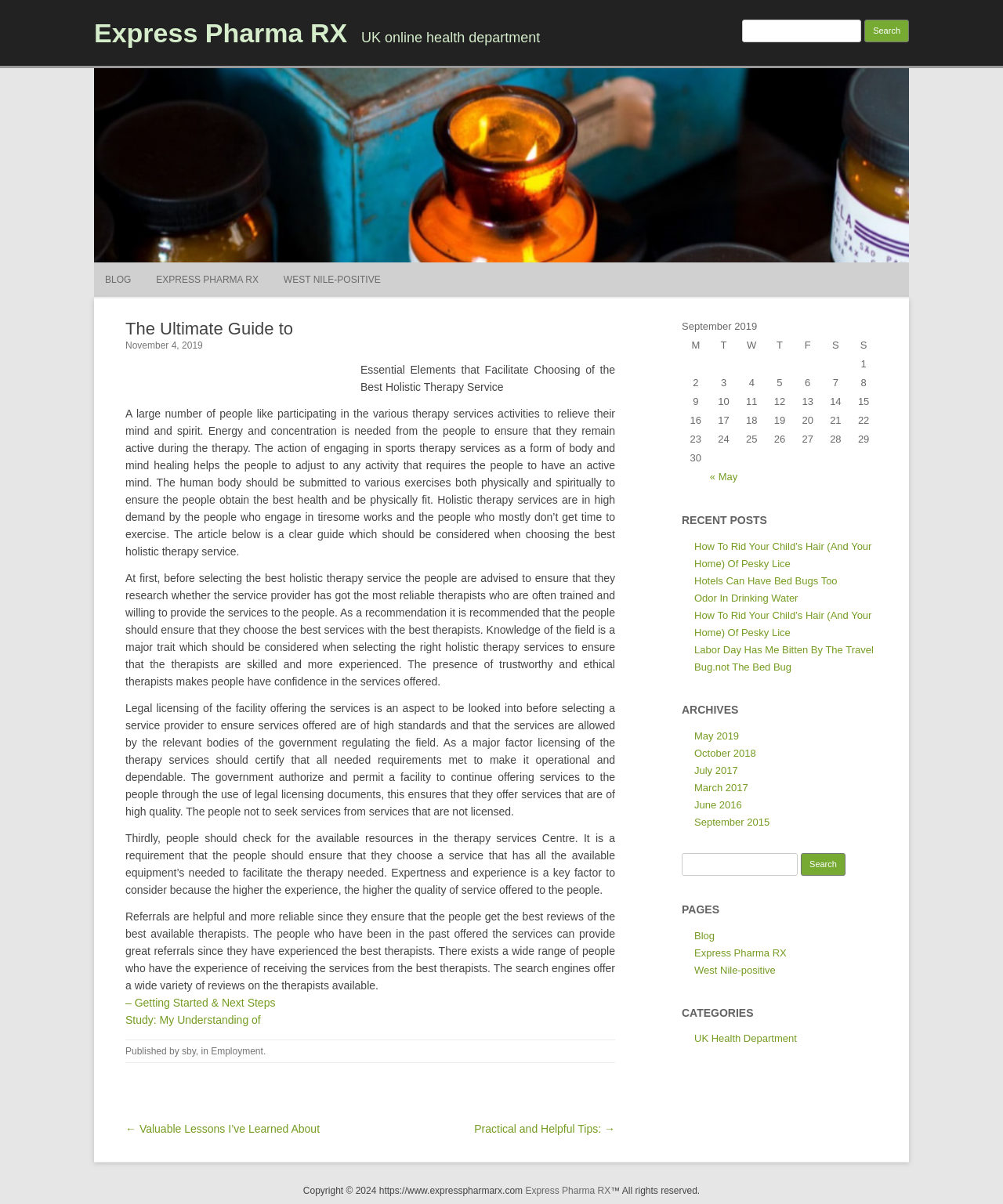Highlight the bounding box coordinates of the element you need to click to perform the following instruction: "Click on the 'BLOG' link."

[0.105, 0.218, 0.131, 0.247]